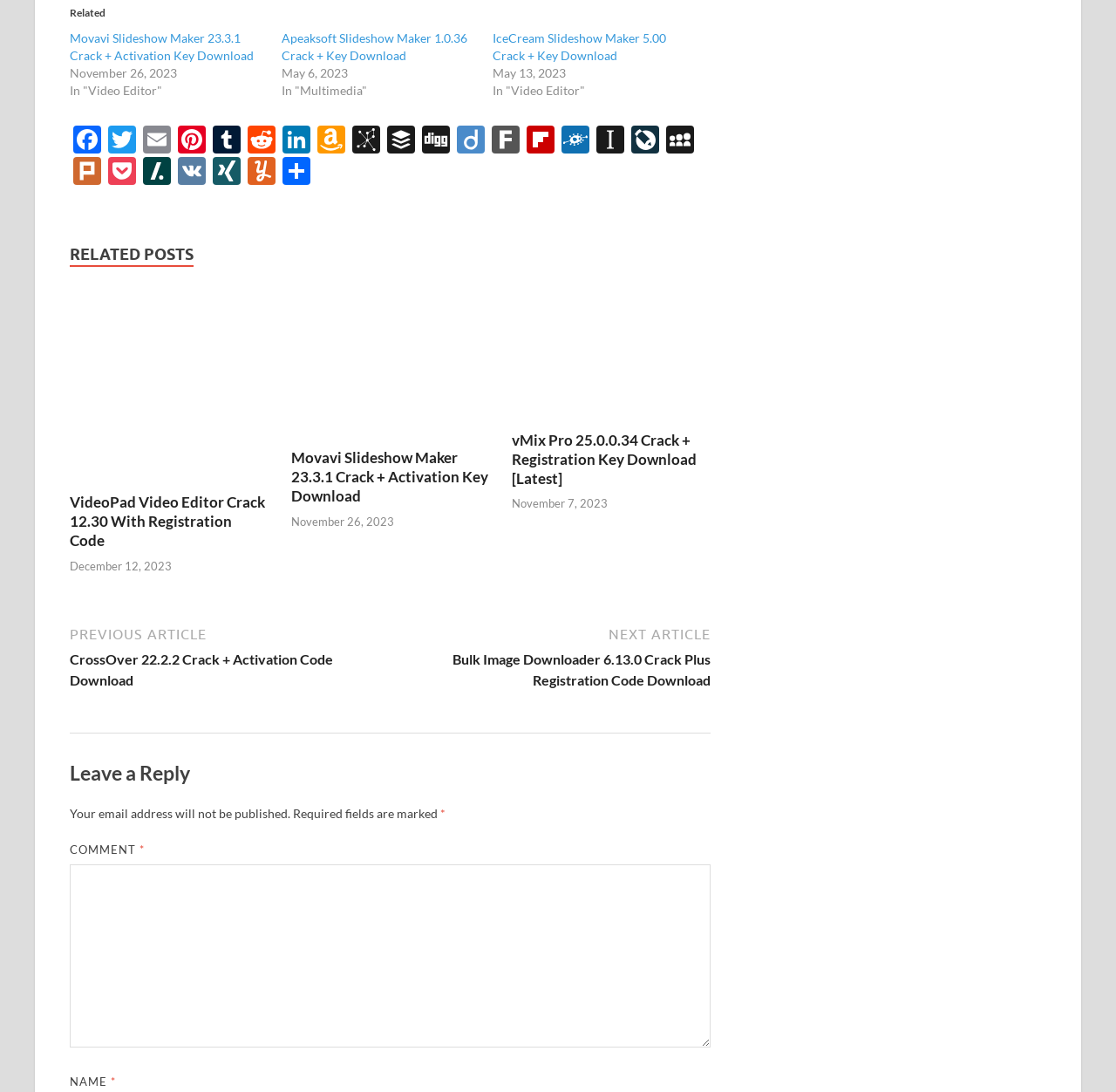Kindly determine the bounding box coordinates for the area that needs to be clicked to execute this instruction: "Leave a comment".

[0.062, 0.792, 0.637, 0.959]